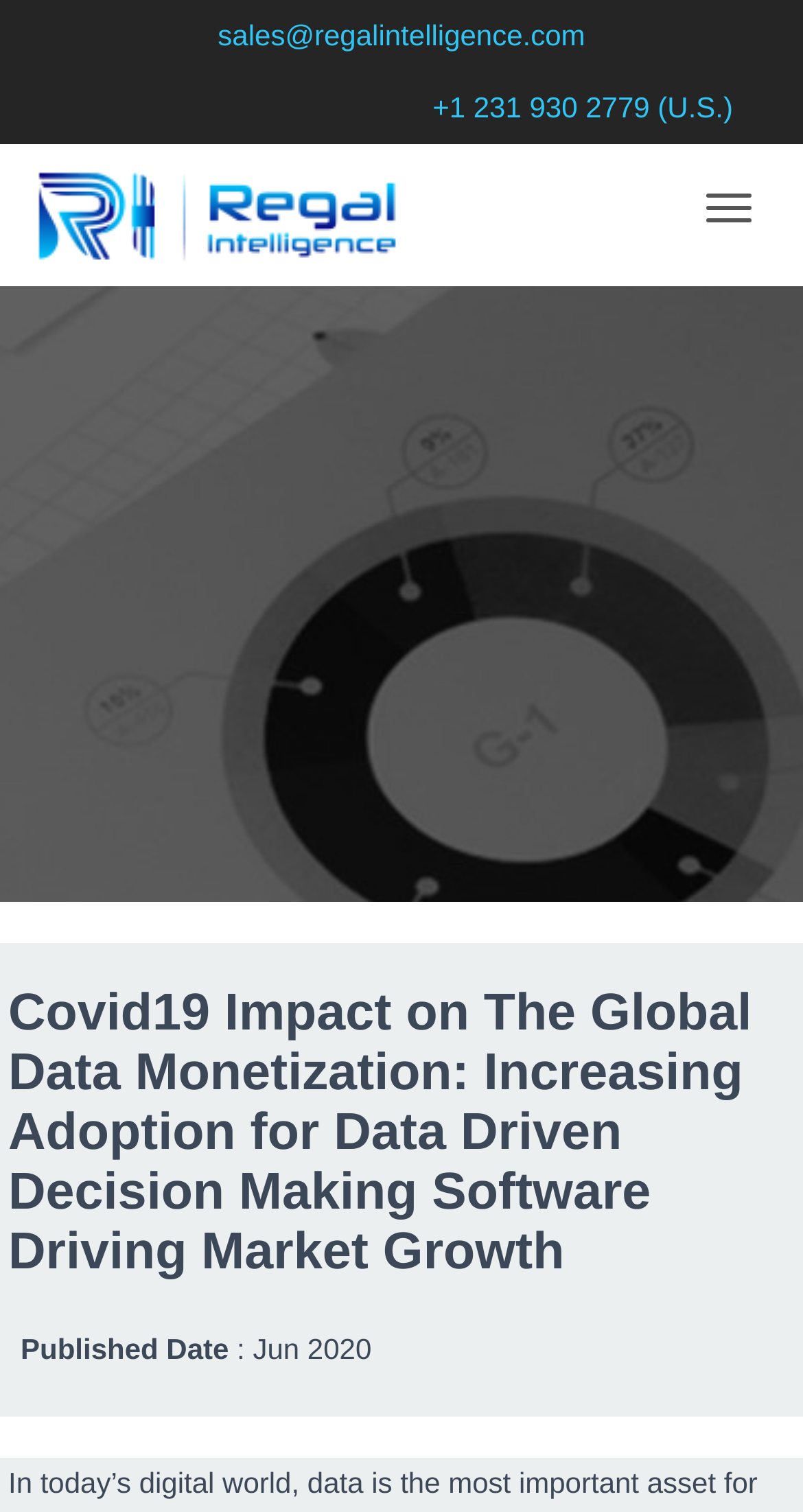Give a concise answer using only one word or phrase for this question:
What is the contact email?

sales@regalintelligence.com